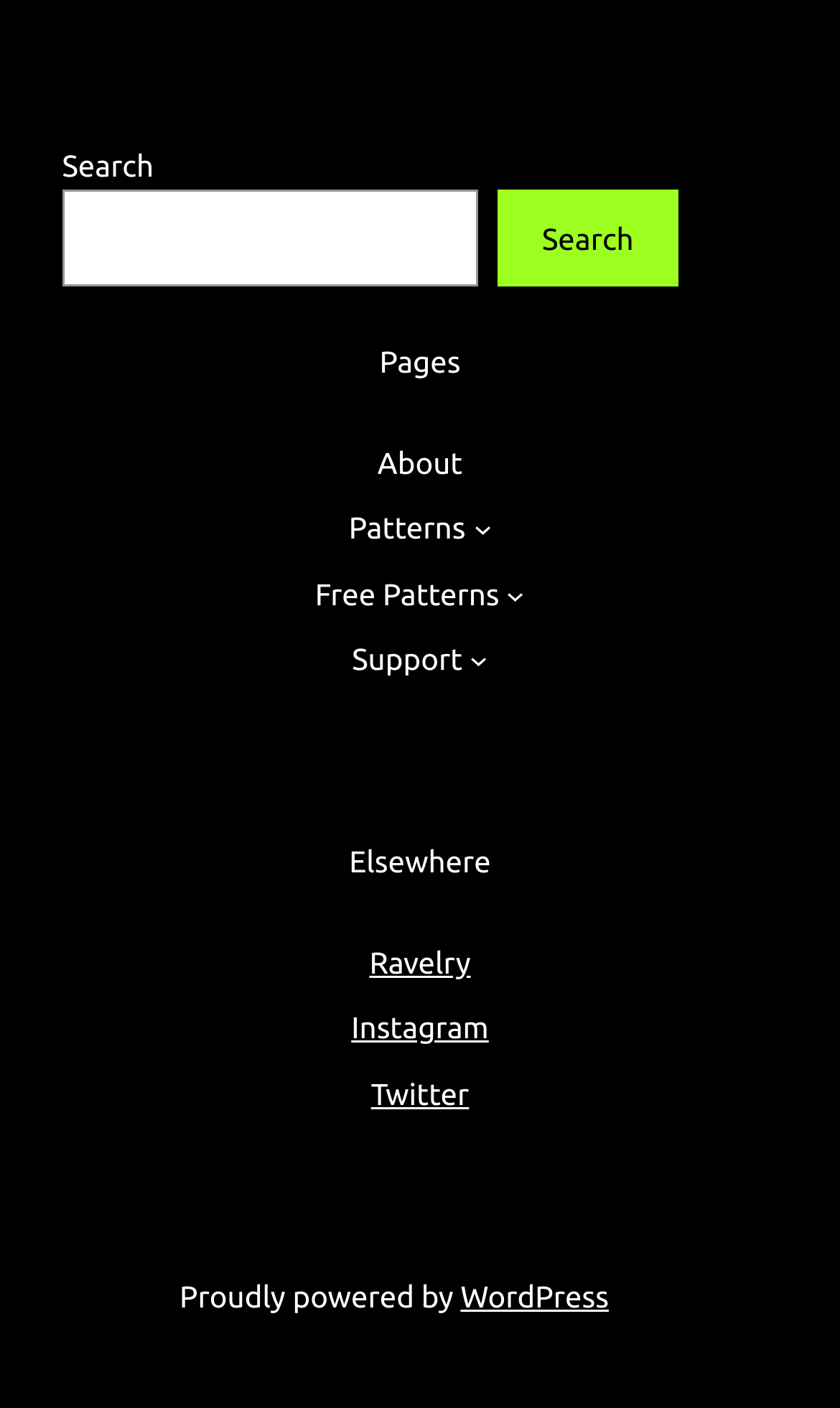What is the platform that powers the website?
Kindly answer the question with as much detail as you can.

At the bottom of the webpage, I found a text that says 'Proudly powered by' followed by a link to WordPress, indicating that WordPress is the platform that powers the website.